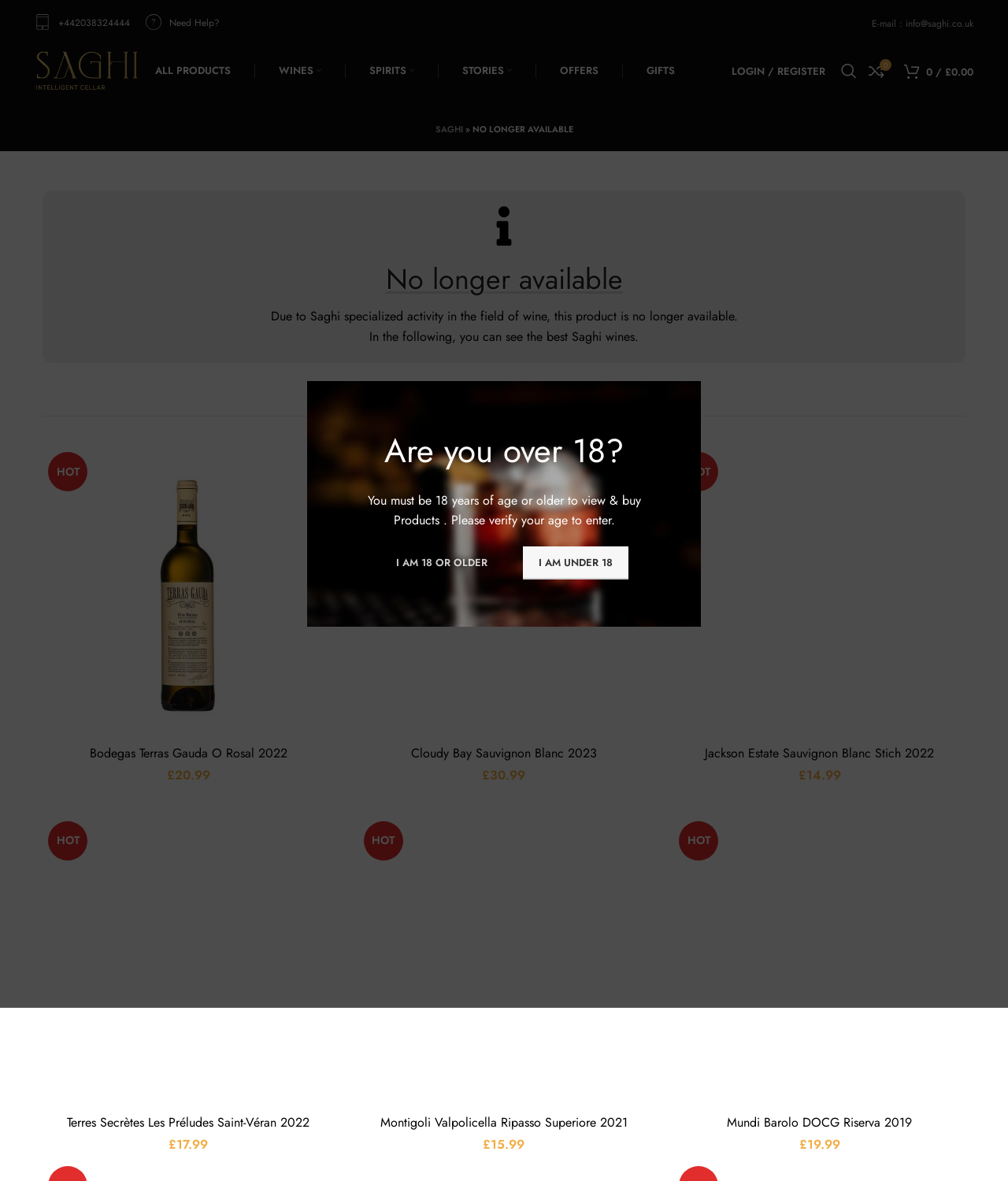Please find the bounding box coordinates of the element's region to be clicked to carry out this instruction: "View Saghi HOT products".

[0.413, 0.34, 0.587, 0.365]